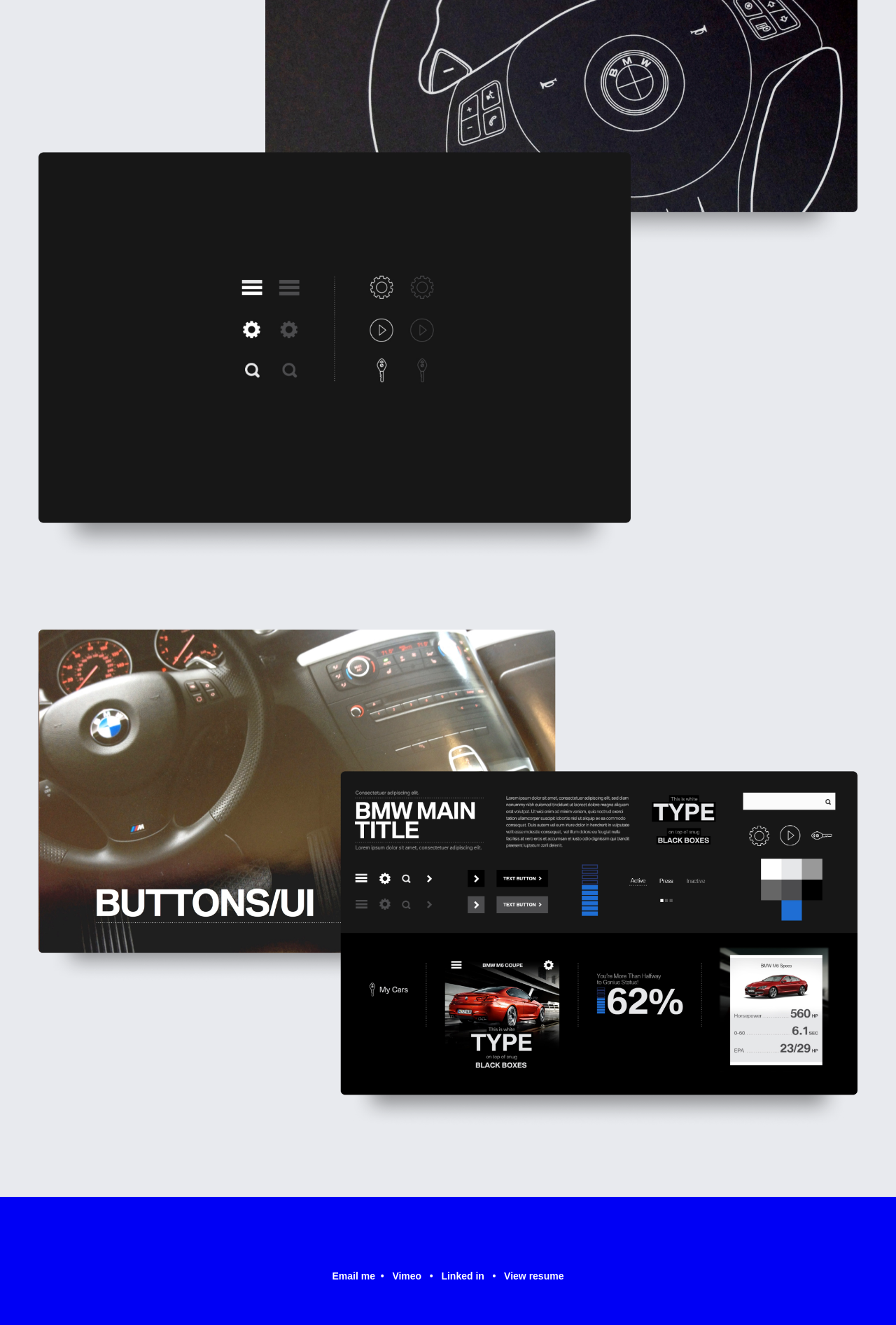Extract the bounding box coordinates of the UI element described: "Linked in". Provide the coordinates in the format [left, top, right, bottom] with values ranging from 0 to 1.

[0.492, 0.959, 0.541, 0.967]